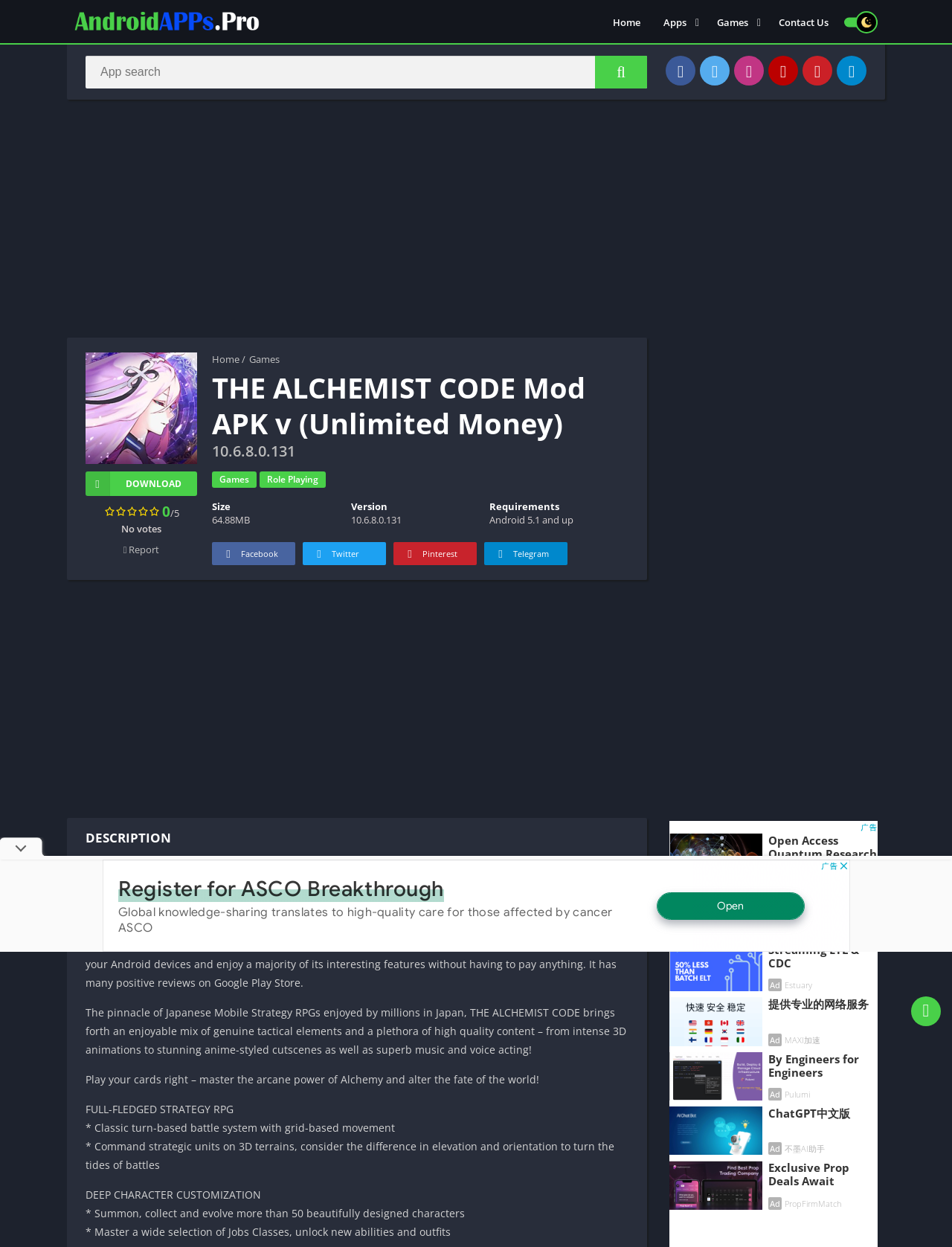Extract the bounding box coordinates for the HTML element that matches this description: "Word". The coordinates should be four float numbers between 0 and 1, i.e., [left, top, right, bottom].

[0.741, 0.243, 0.882, 0.261]